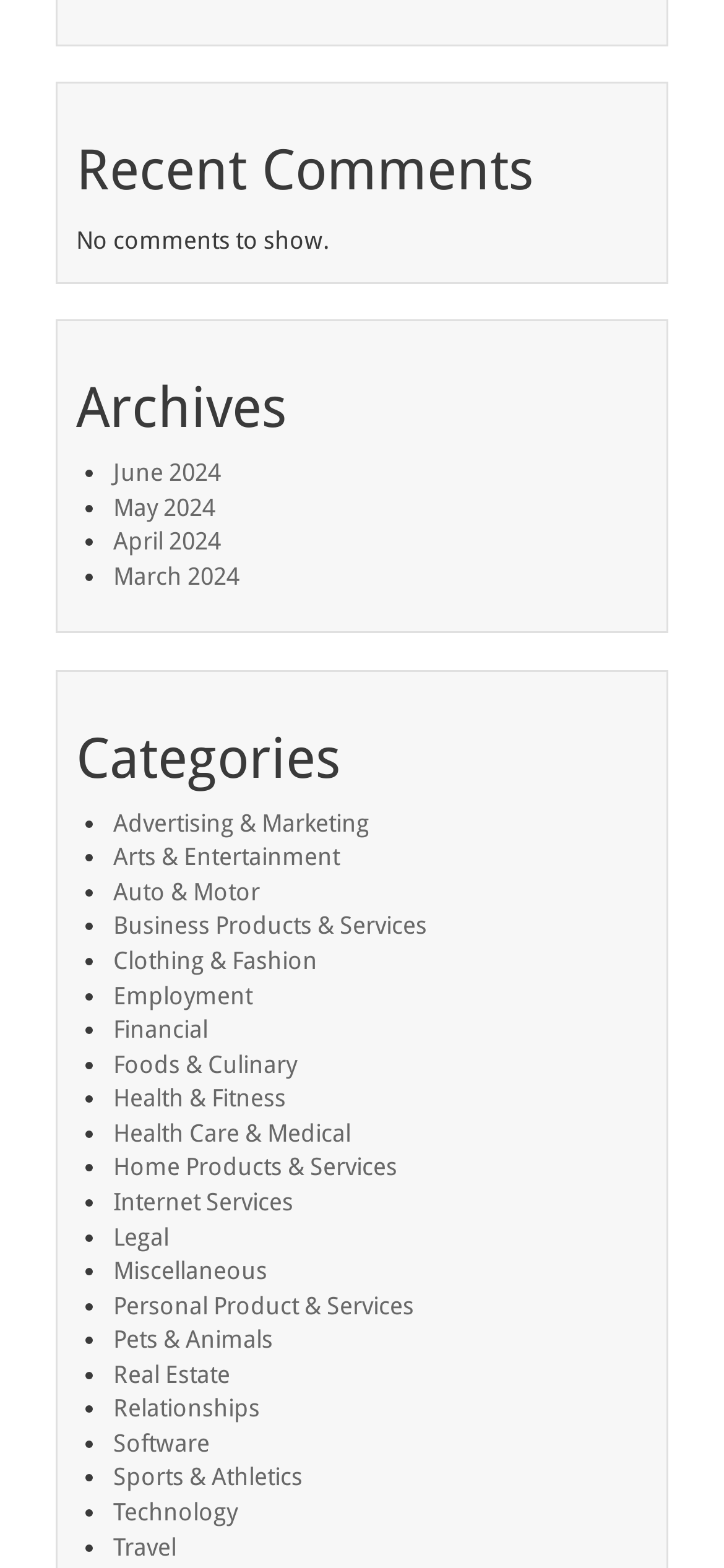Locate the coordinates of the bounding box for the clickable region that fulfills this instruction: "Check out Health & Fitness".

[0.156, 0.692, 0.395, 0.709]